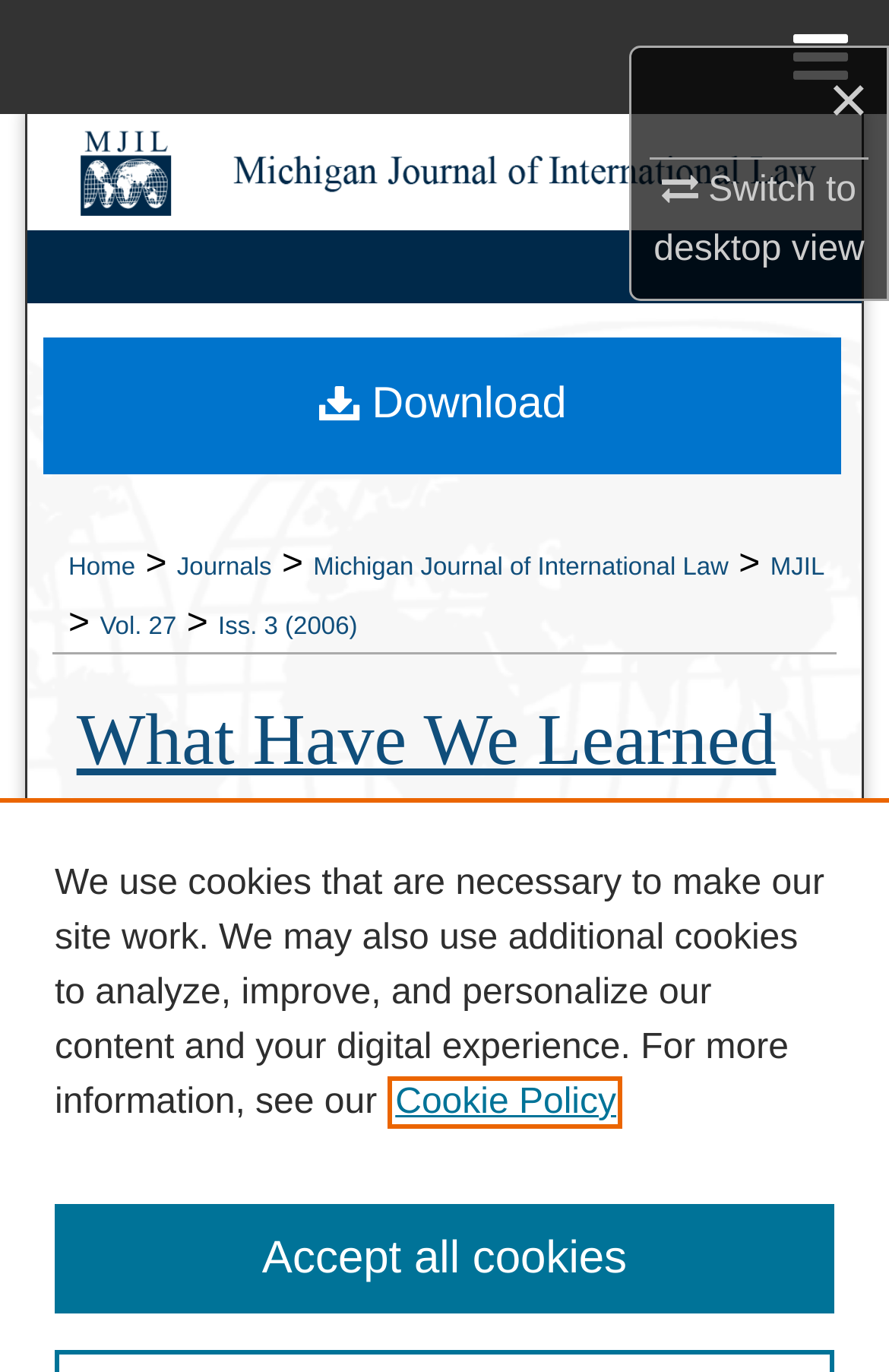Produce a meticulous description of the webpage.

This webpage appears to be an article page from the Michigan Journal of International Law. At the top right corner, there is a close button '×' and a link to switch to desktop view. On the top right edge, there is a menu button '≡ Menu'. 

Below the menu button, there are several hidden links, including 'Home', 'Search', 'Browse Collections', 'My Account', 'About', and 'DC Network Digital Commons Network™'. 

On the top left, there is a link to 'Michigan Journal of International Law' with a logo image next to it. Below this link, there is a breadcrumb navigation menu showing the path 'Home > Journals > Michigan Journal of International Law > MJIL > Vol. 27 > Iss. 3 (2006)'. 

The main content of the page is an article titled 'What Have We Learned About Law and Development? Describing, Predicting, and Assessing Legal Reforms in China' by Randall Peerenboom. The article title is also a link. 

On the top left of the article, there is a 'Download' link. At the bottom of the page, there is a notice about cookies, which includes a link to the 'Cookie Policy' and a button to 'Accept all cookies'.